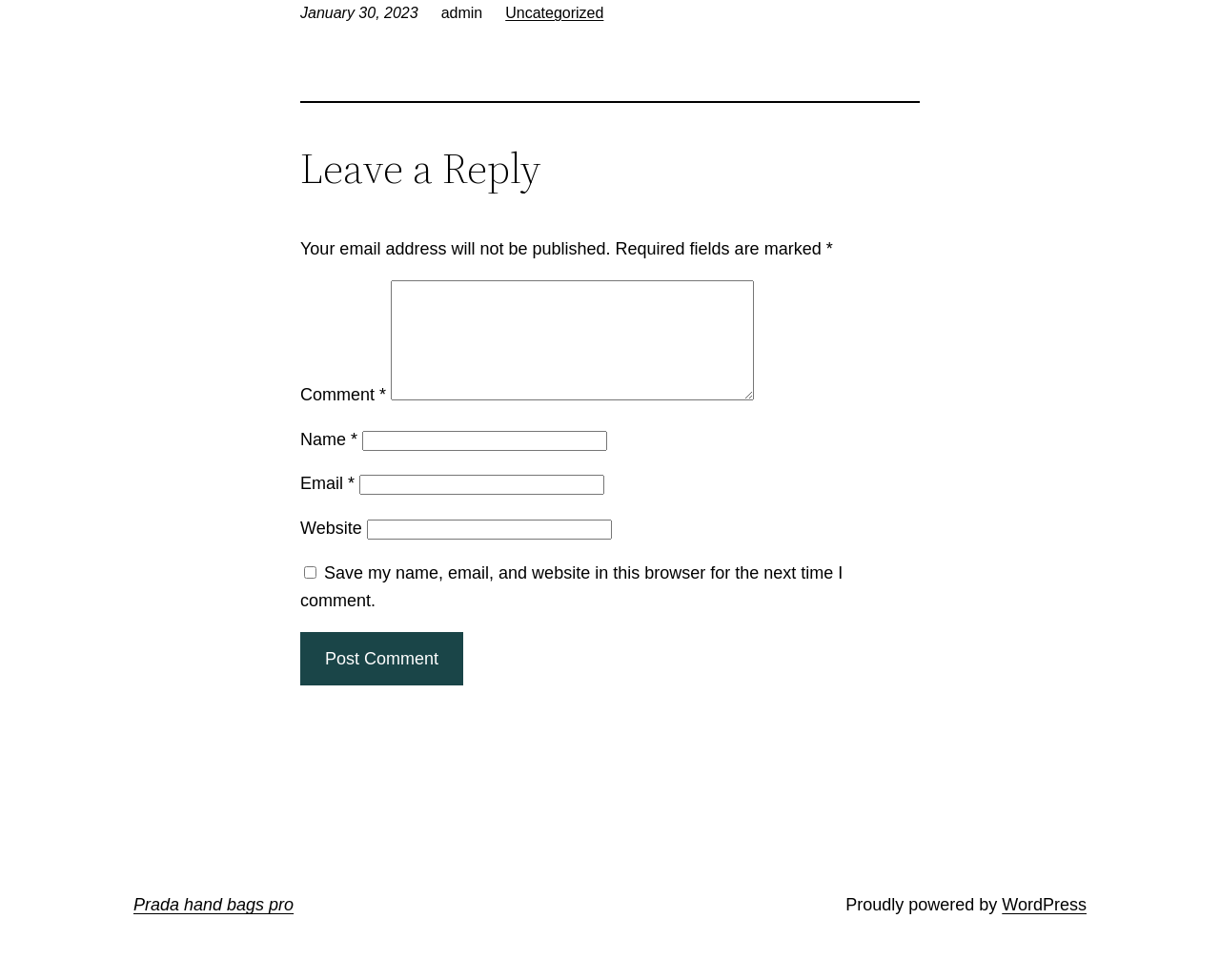Pinpoint the bounding box coordinates of the clickable area necessary to execute the following instruction: "View the story of the photographer". The coordinates should be given as four float numbers between 0 and 1, namely [left, top, right, bottom].

None